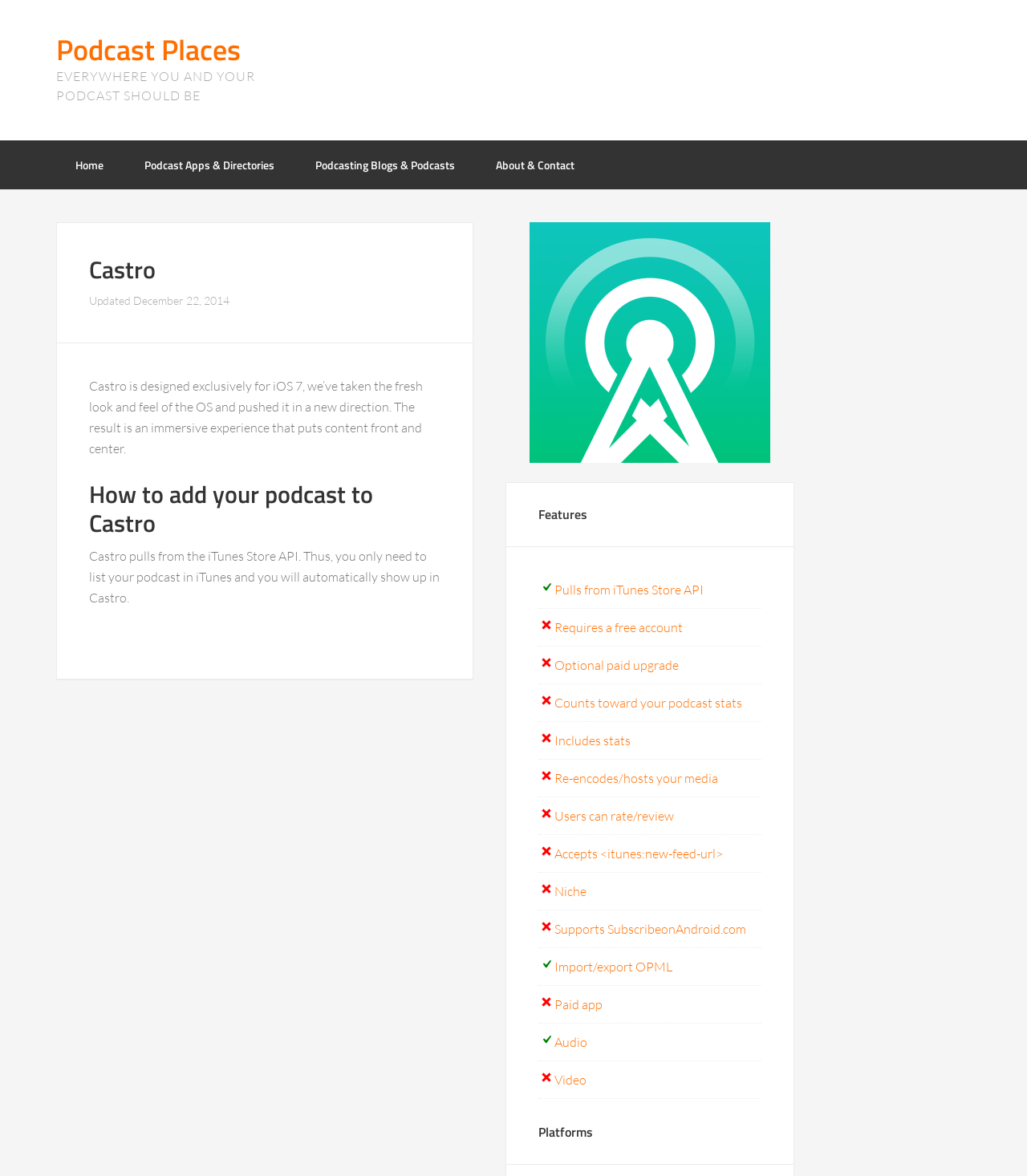Please respond to the question with a concise word or phrase:
What type of media does Castro support?

Audio and Video